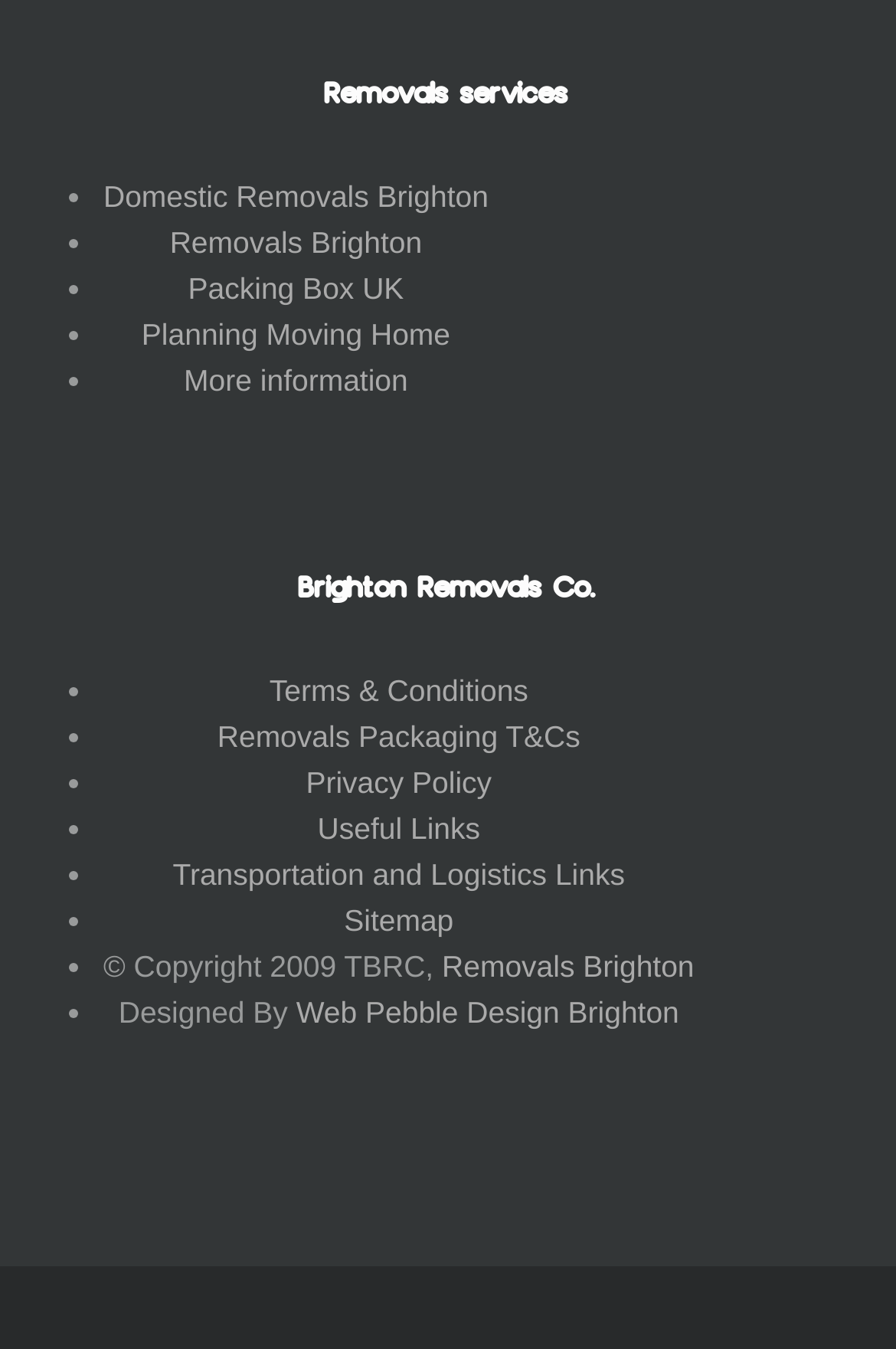What is the copyright year mentioned at the bottom of the page?
Please provide a detailed answer to the question.

I found the answer by looking at the static text element at the bottom of the page, which says '© Copyright 2009 TBRC,'.